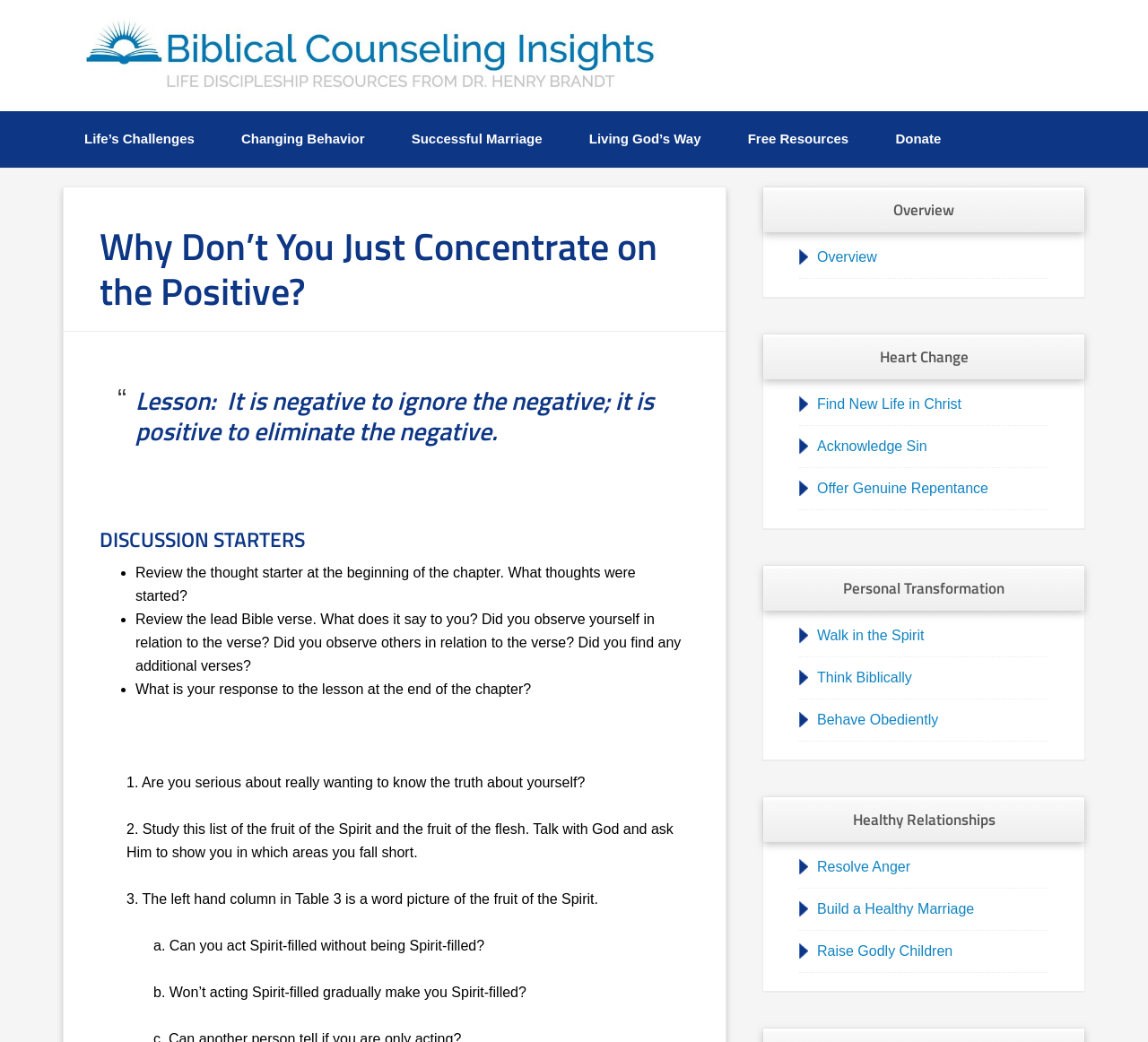Identify the webpage's primary heading and generate its text.

Why Don’t You Just Concentrate on the Positive?